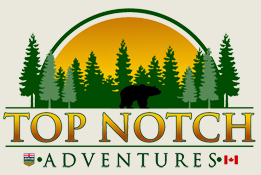What animal is prominently featured in the logo?
Using the image, answer in one word or phrase.

Black bear